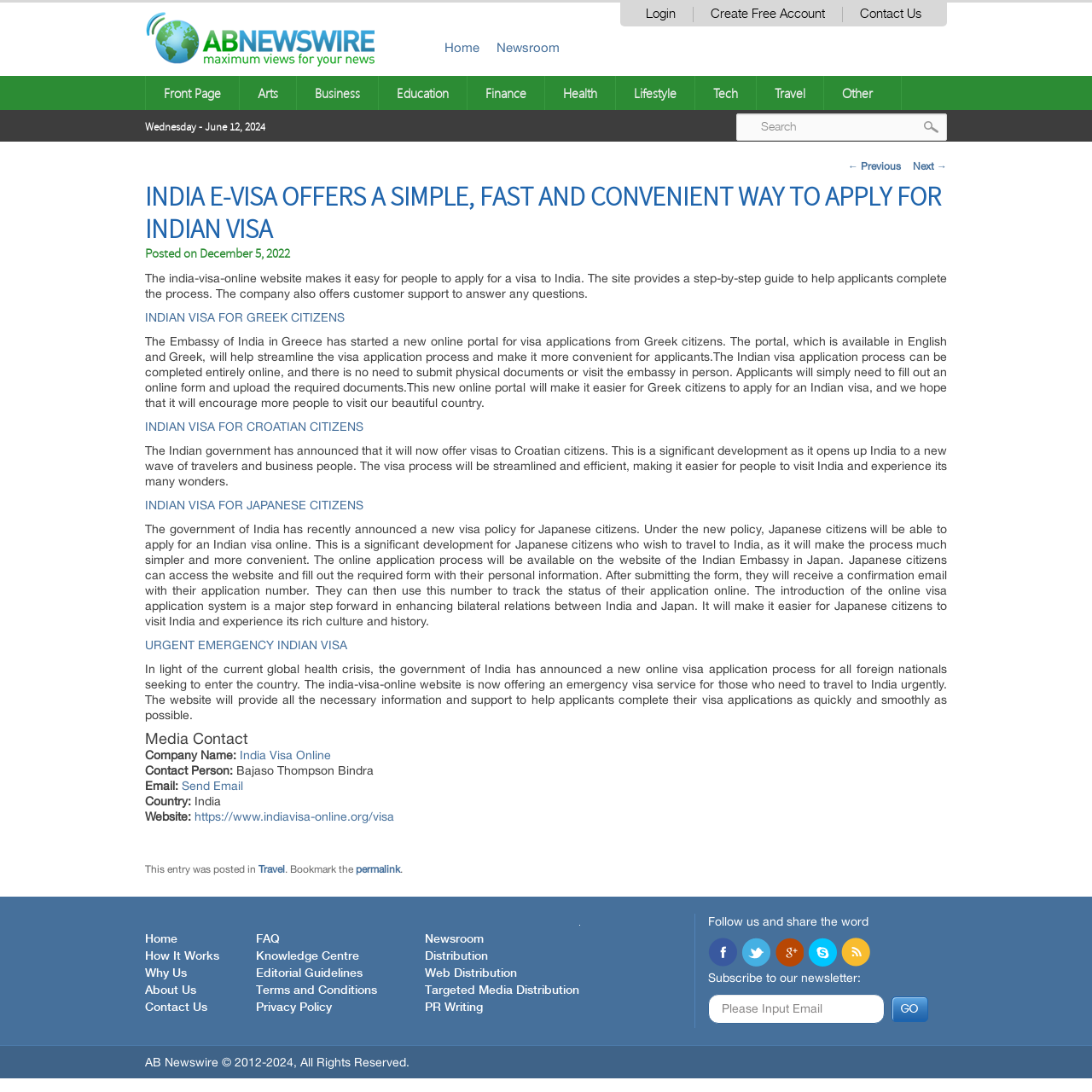Based on the image, provide a detailed response to the question:
What is the purpose of the india-visa-online website?

The website provides a step-by-step guide to help applicants complete the process of applying for an Indian visa, and also offers customer support to answer any questions.